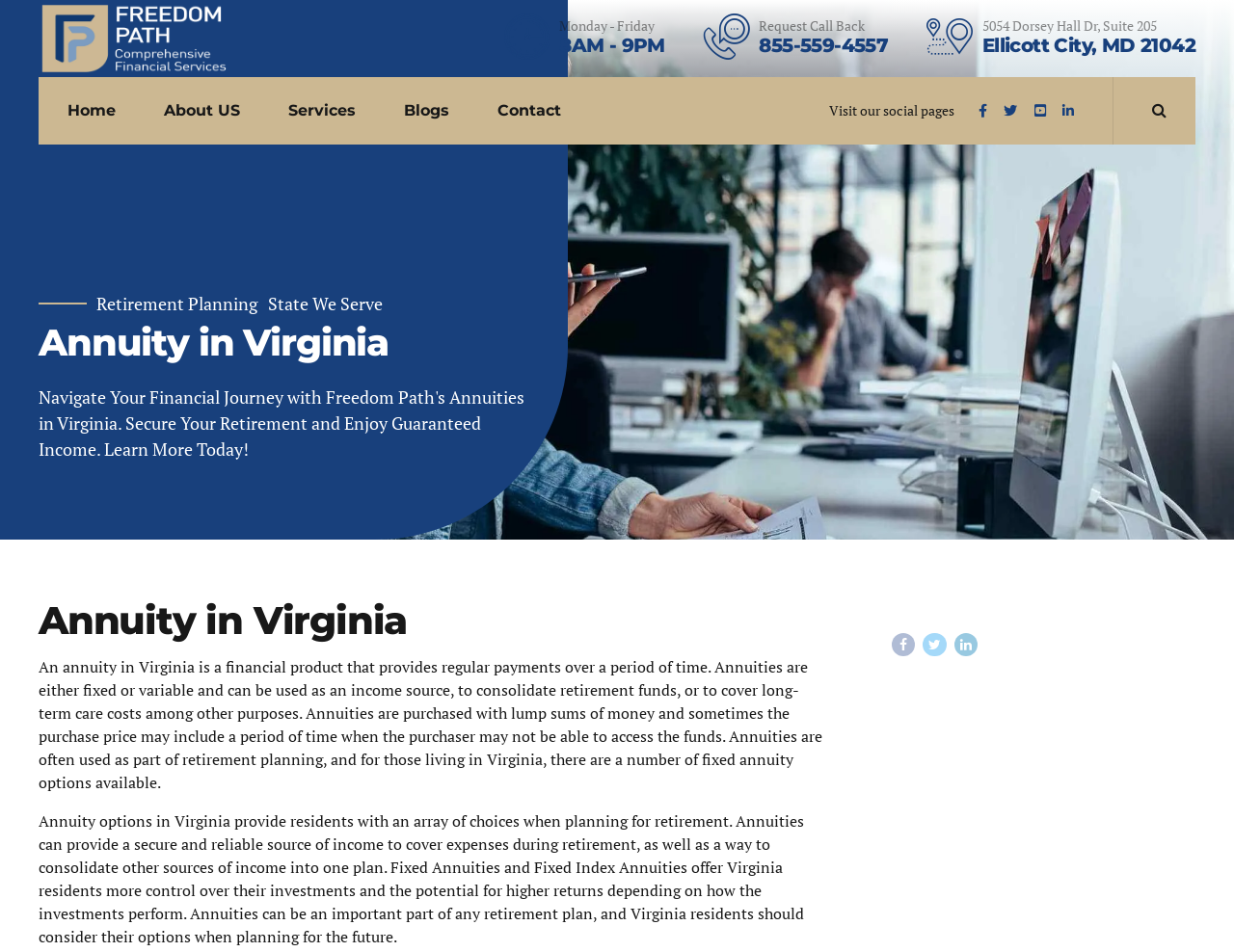Using the provided description State We Serve, find the bounding box coordinates for the UI element. Provide the coordinates in (top-left x, top-left y, bottom-right x, bottom-right y) format, ensuring all values are between 0 and 1.

[0.217, 0.308, 0.31, 0.33]